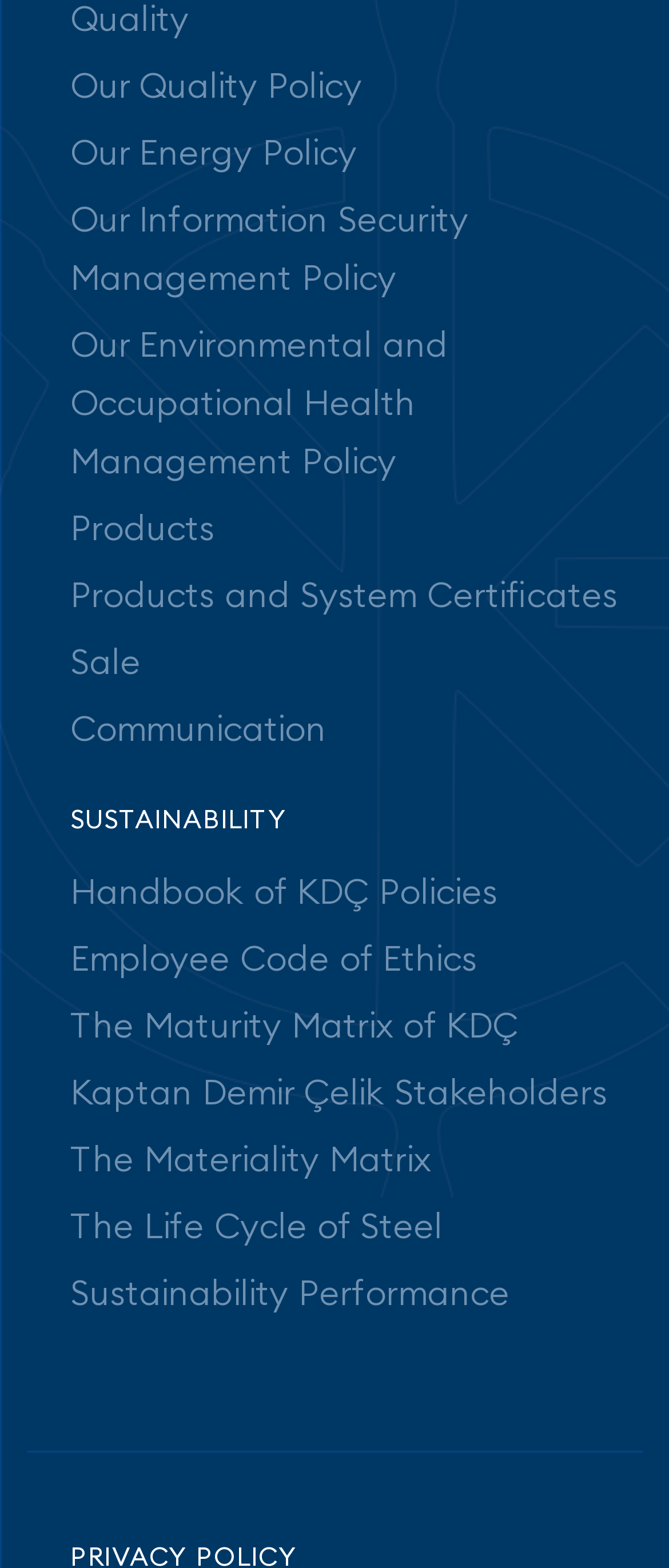Identify the bounding box coordinates for the element that needs to be clicked to fulfill this instruction: "Check Sustainability Performance". Provide the coordinates in the format of four float numbers between 0 and 1: [left, top, right, bottom].

[0.105, 0.811, 0.762, 0.838]